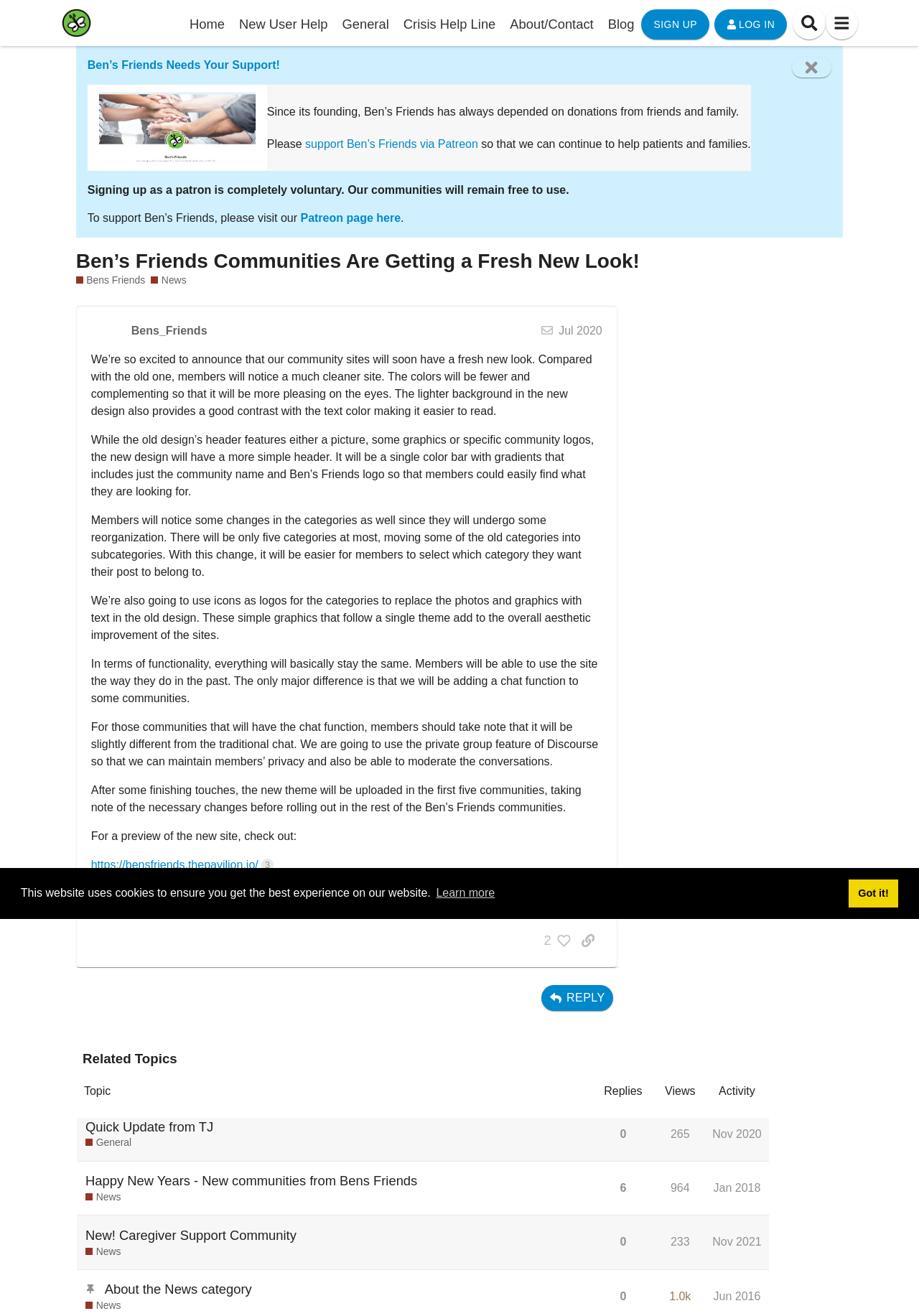Where can you preview the new site?
Answer the question with a single word or phrase by looking at the picture.

bensfriends.thepavilion.io